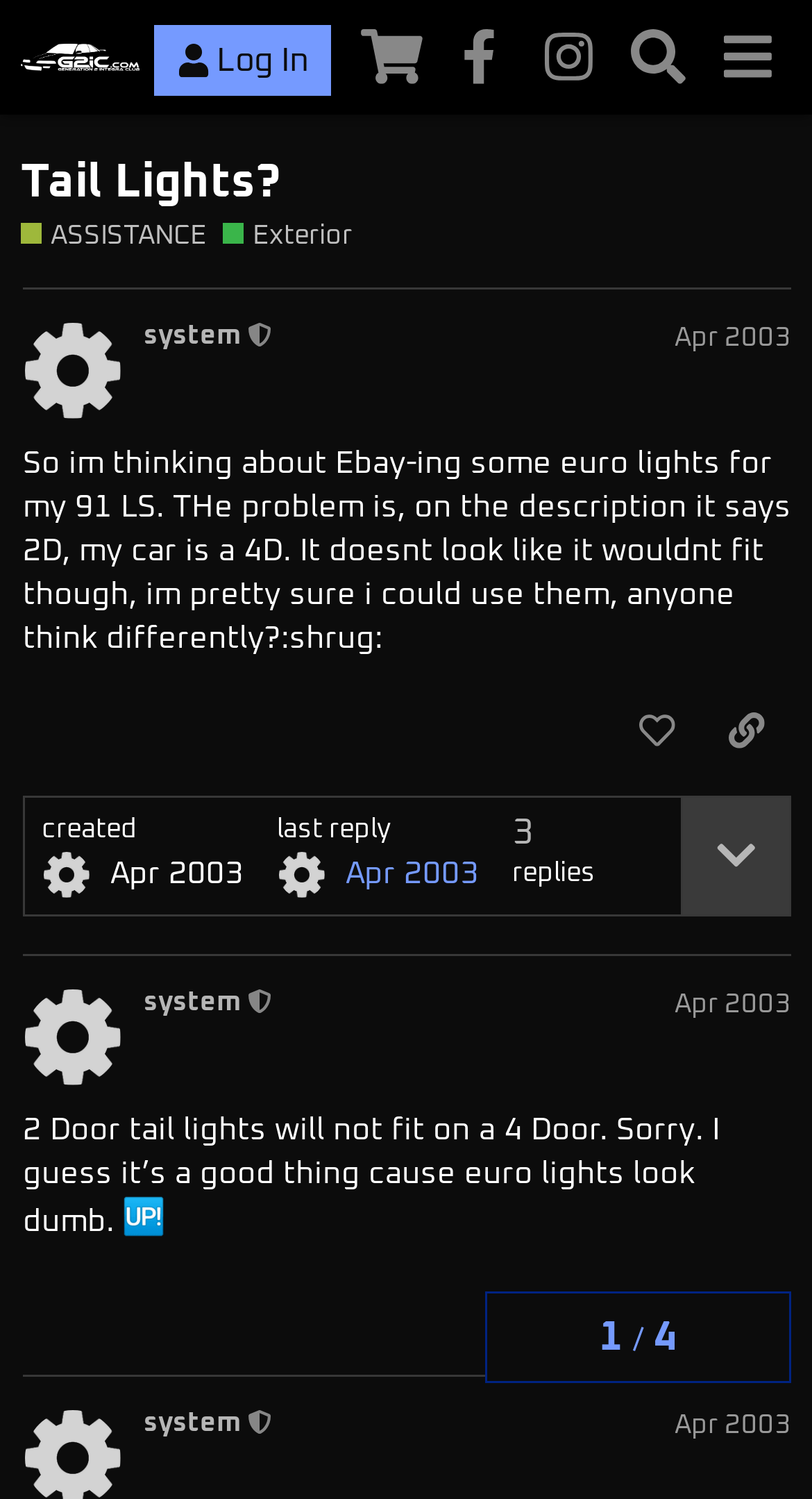Please give a concise answer to this question using a single word or phrase: 
What is the name of the club?

G2IC